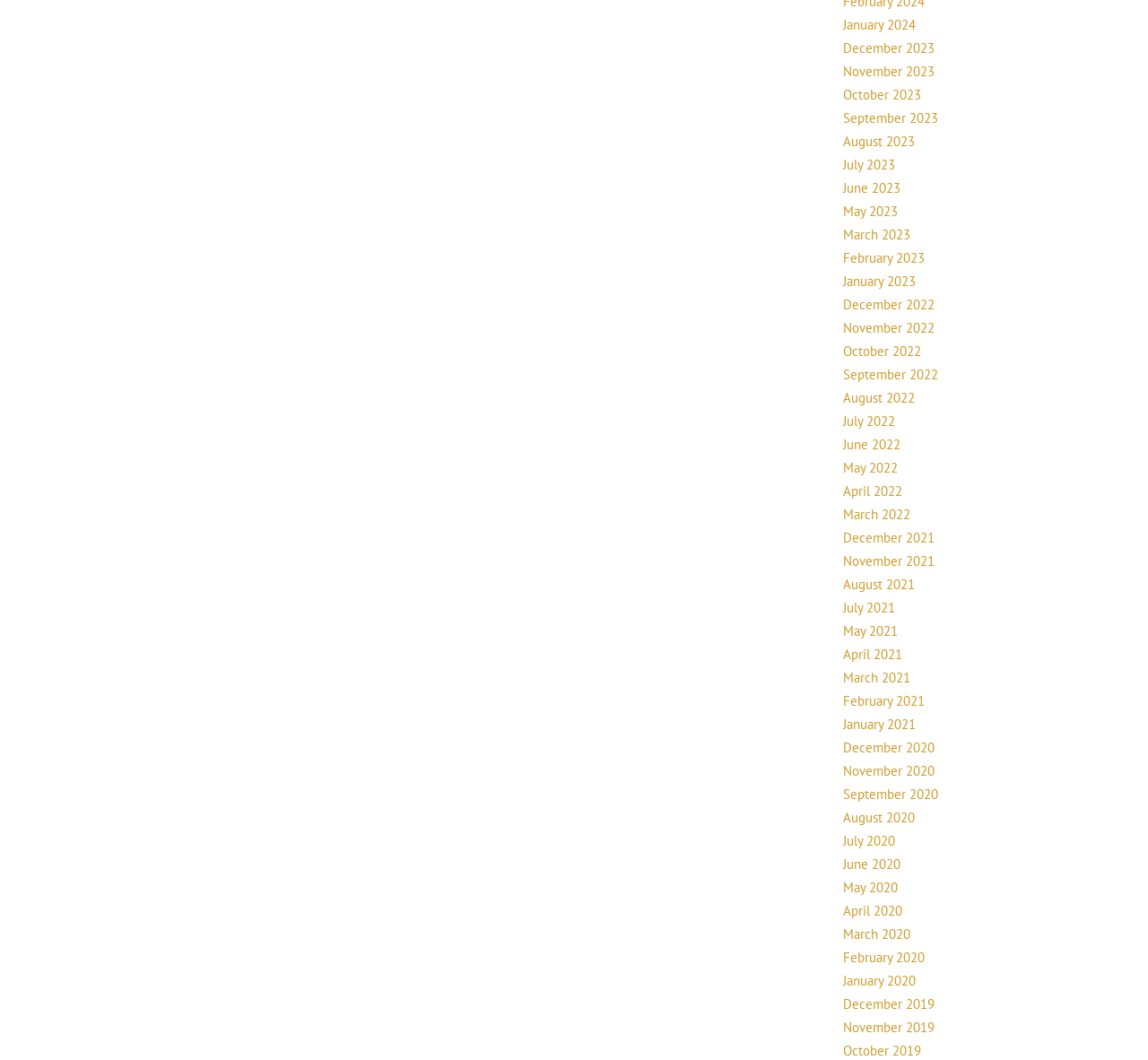Please determine the bounding box coordinates of the section I need to click to accomplish this instruction: "View January 2024".

[0.734, 0.015, 0.798, 0.031]